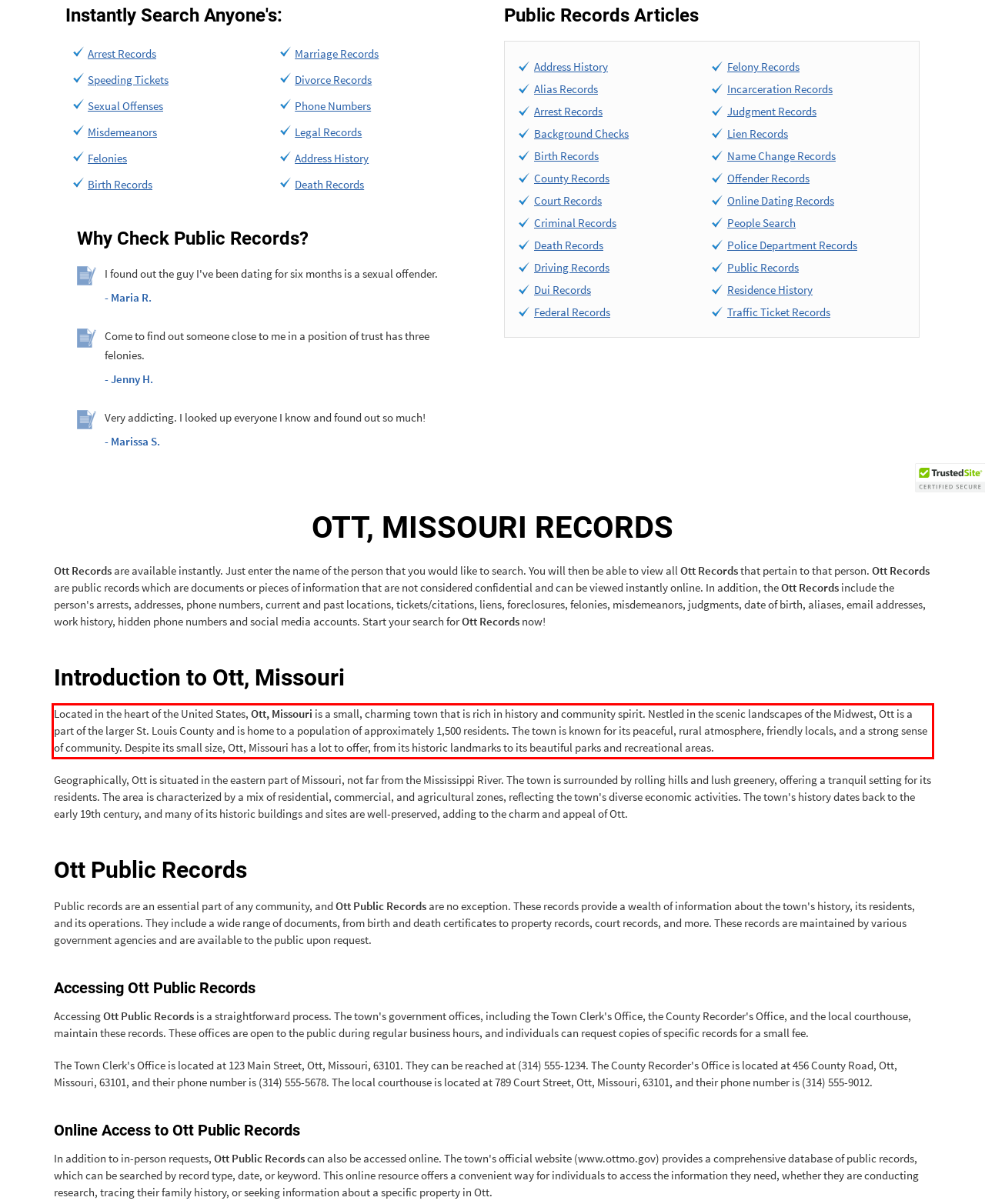Within the provided webpage screenshot, find the red rectangle bounding box and perform OCR to obtain the text content.

Located in the heart of the United States, Ott, Missouri is a small, charming town that is rich in history and community spirit. Nestled in the scenic landscapes of the Midwest, Ott is a part of the larger St. Louis County and is home to a population of approximately 1,500 residents. The town is known for its peaceful, rural atmosphere, friendly locals, and a strong sense of community. Despite its small size, Ott, Missouri has a lot to offer, from its historic landmarks to its beautiful parks and recreational areas.